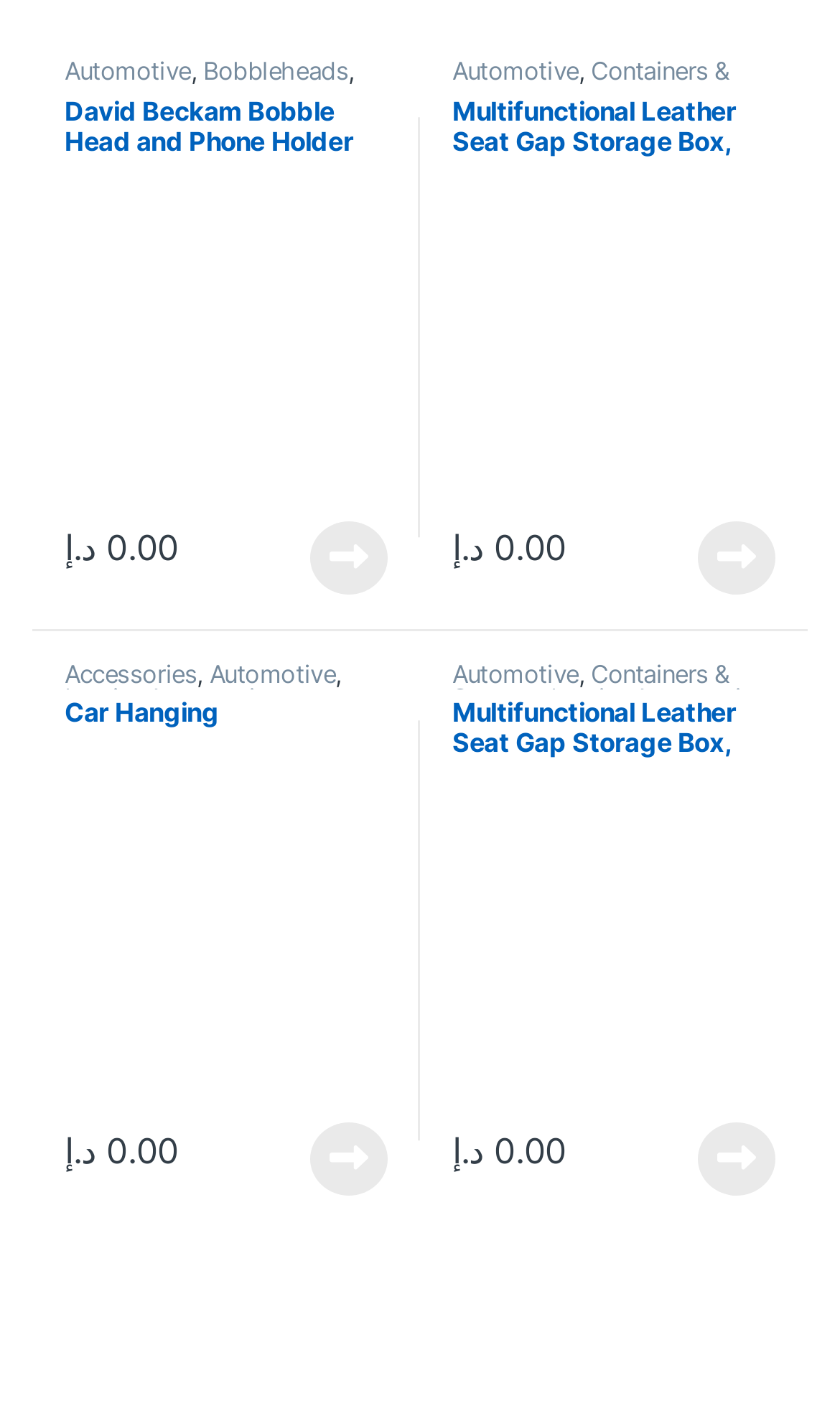Answer the question with a single word or phrase: 
What is the price of the 'David Beckam Bobble Head and Phone Holder for Cars'?

0.00 د.إ